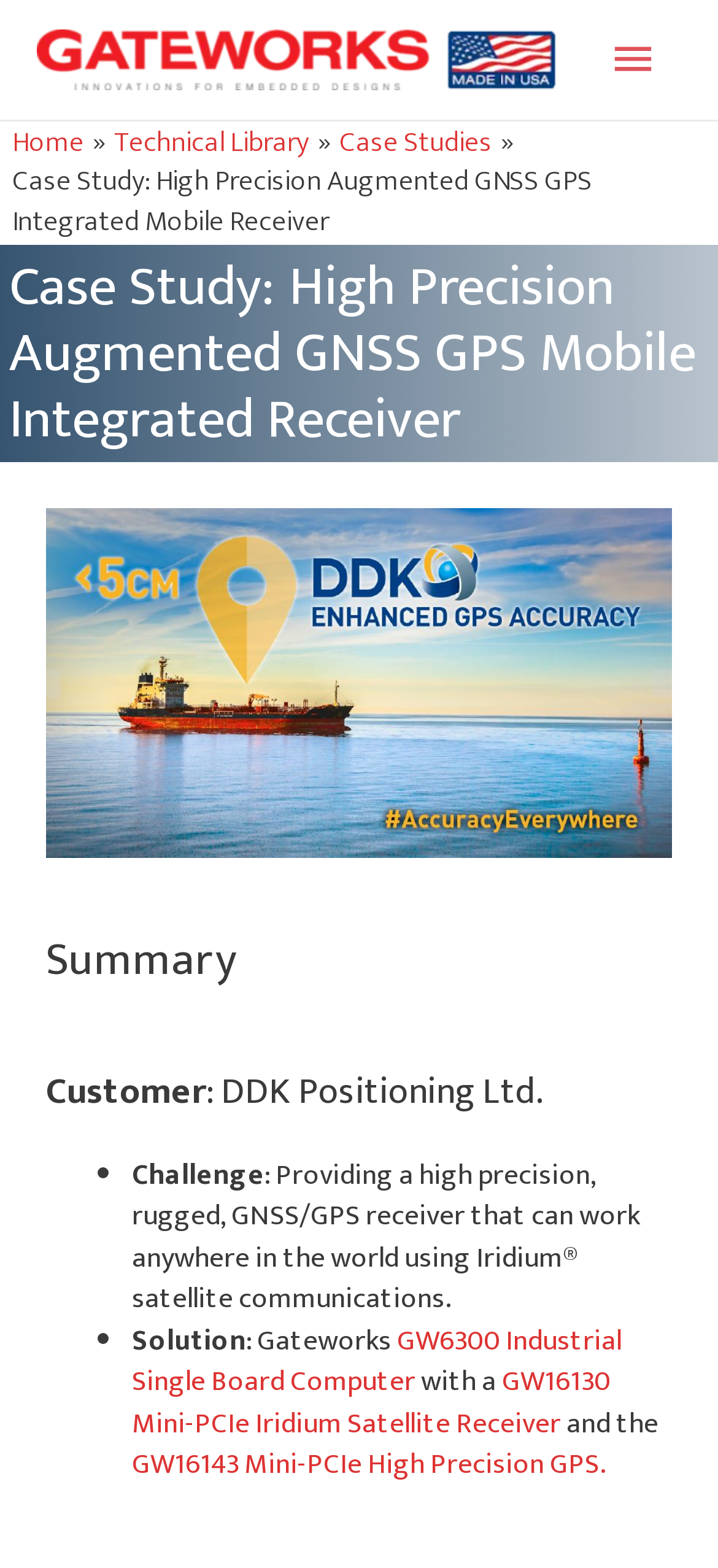Based on the provided description, "Main Menu", find the bounding box of the corresponding UI element in the screenshot.

[0.815, 0.005, 0.949, 0.07]